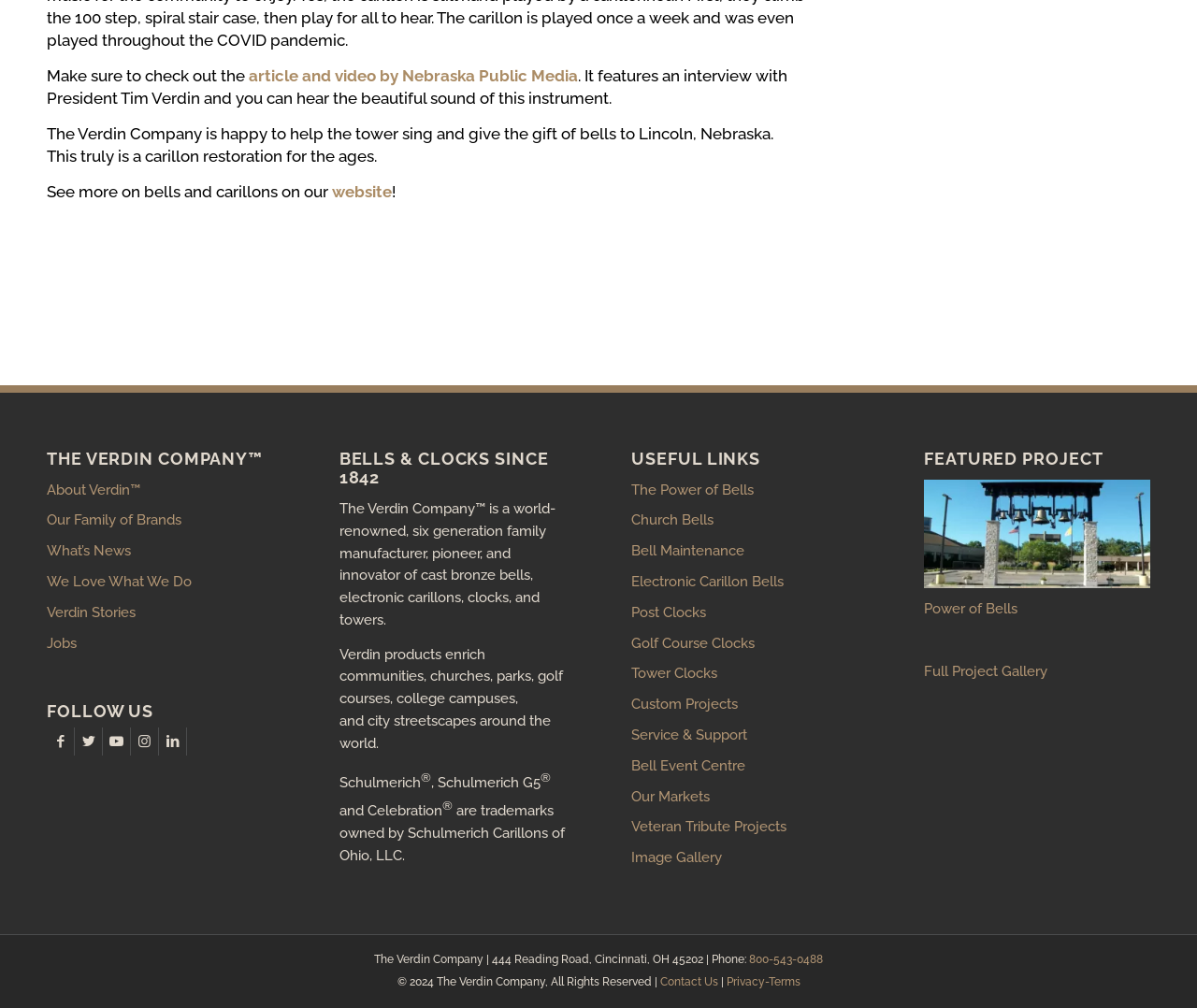Using the element description: "The Power of Bells", determine the bounding box coordinates for the specified UI element. The coordinates should be four float numbers between 0 and 1, [left, top, right, bottom].

[0.528, 0.472, 0.717, 0.502]